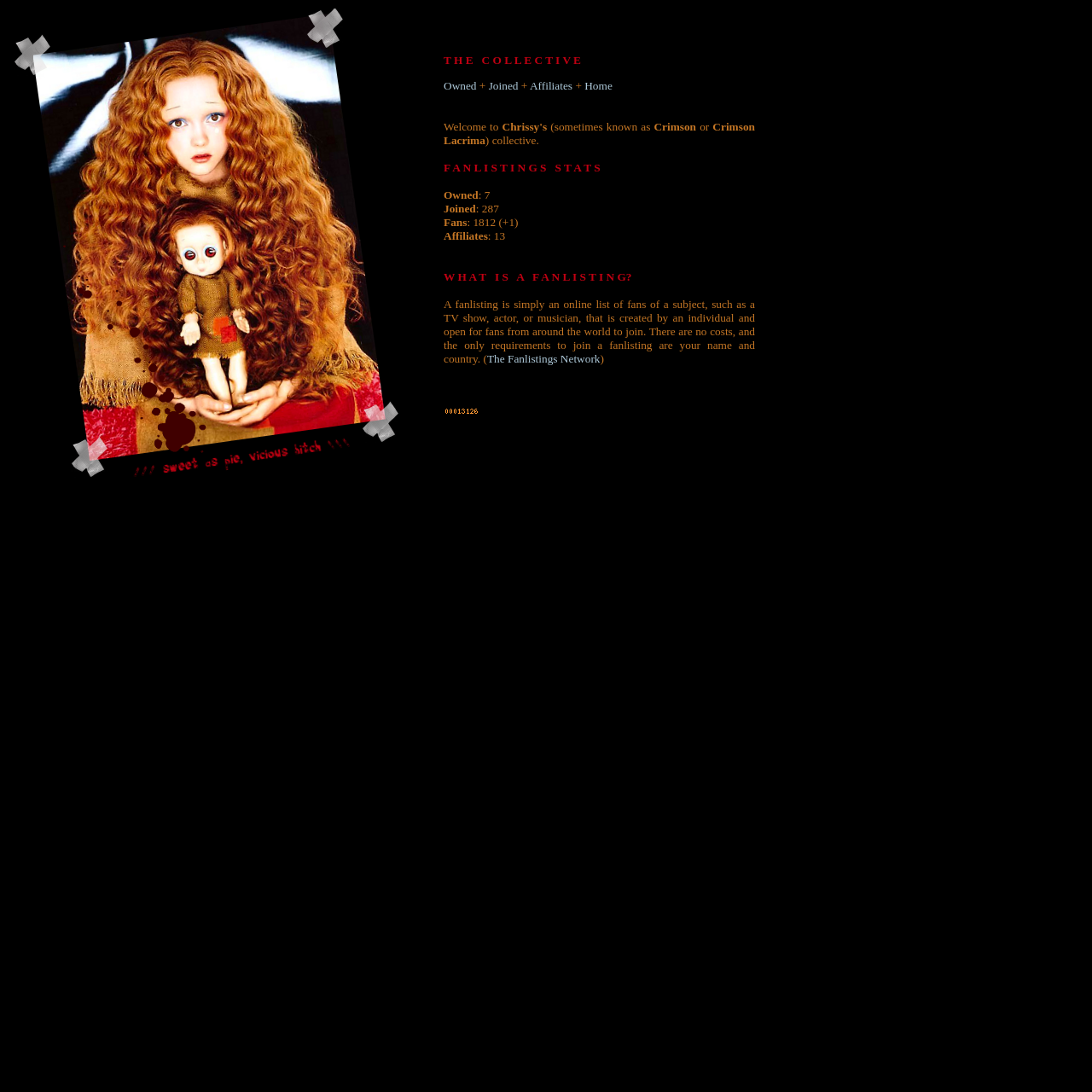What is a fanlisting? Refer to the image and provide a one-word or short phrase answer.

Online list of fans